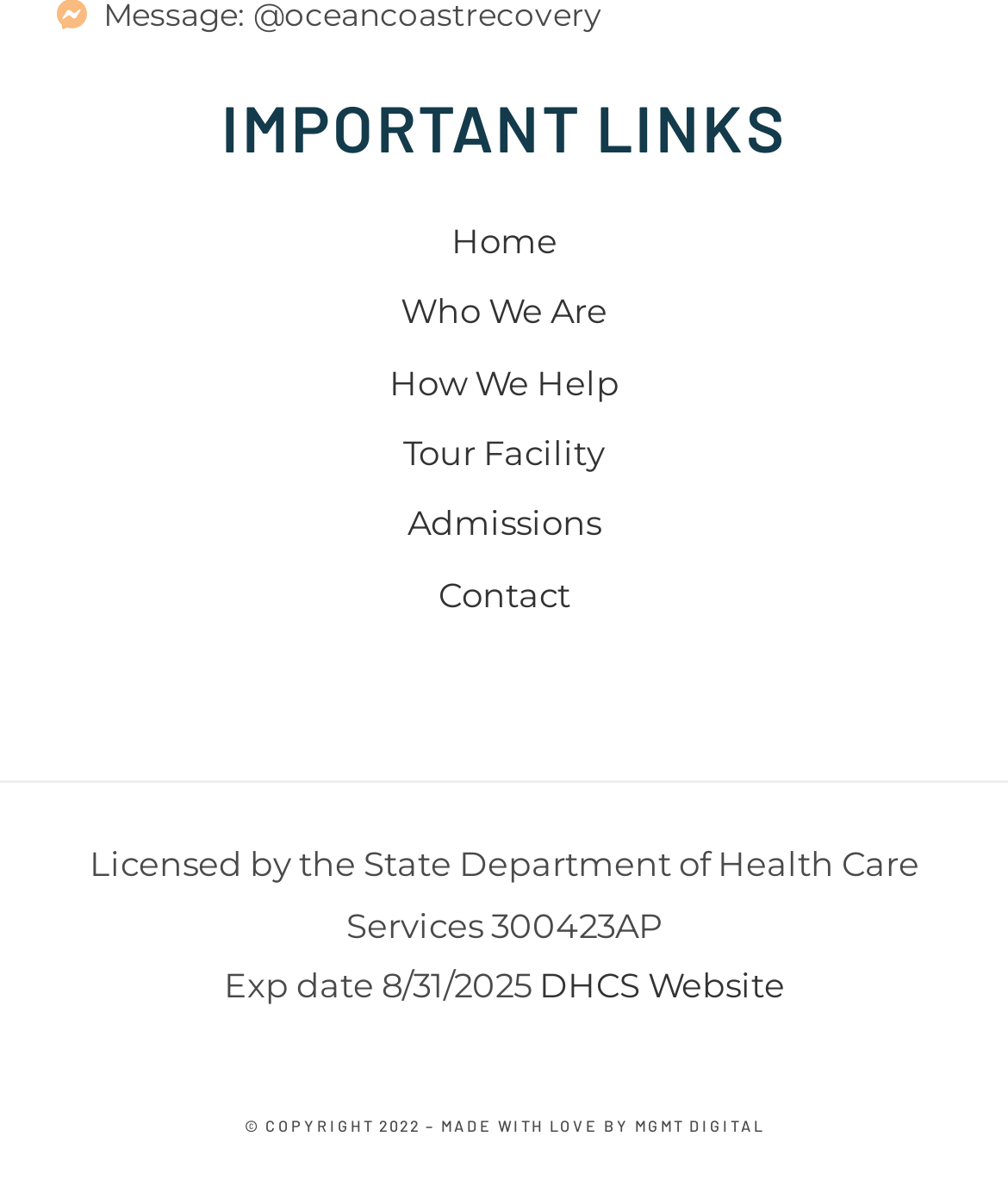Use a single word or phrase to answer this question: 
Who is the creator of the website?

MGMT DIGITAL